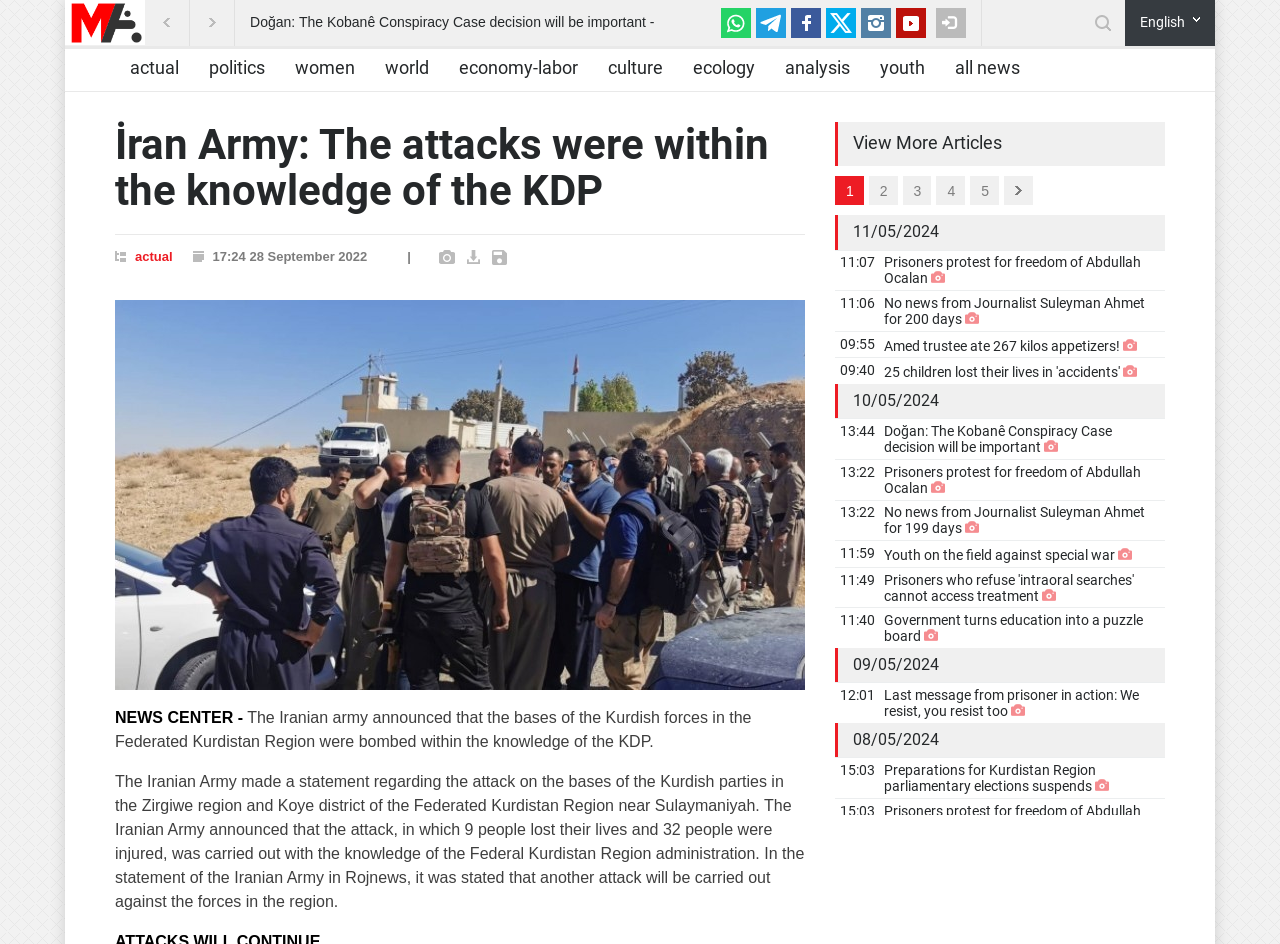What is the category of the news article?
Carefully analyze the image and provide a detailed answer to the question.

I determined the category of the news article by looking at the links on the top of the webpage, which include 'actual', 'politics', 'women', and others. The first link is 'actual', which suggests that the current news article belongs to this category.